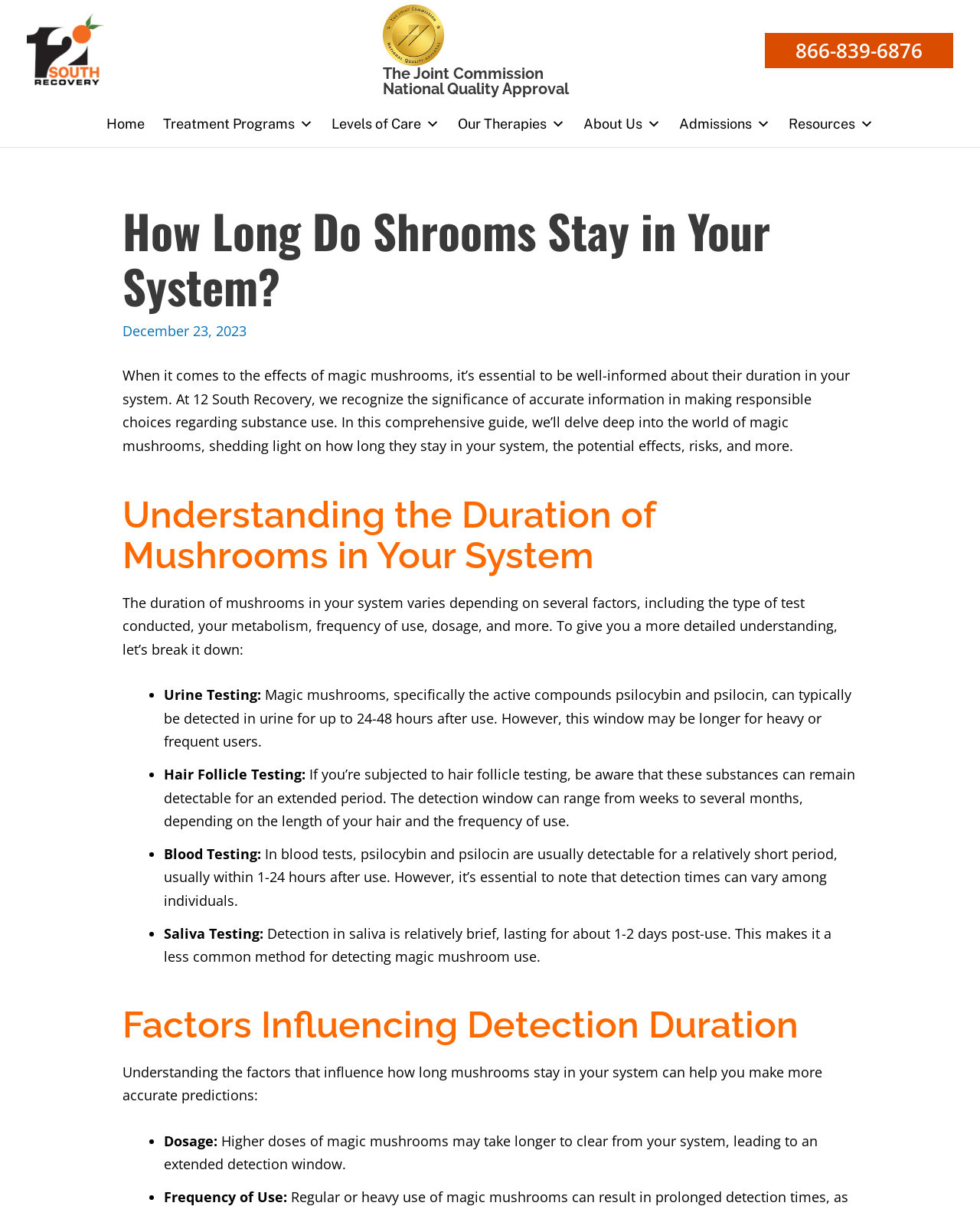Answer the question below with a single word or a brief phrase: 
What factors influence the detection duration of magic mushrooms?

Dosage, frequency of use, etc.